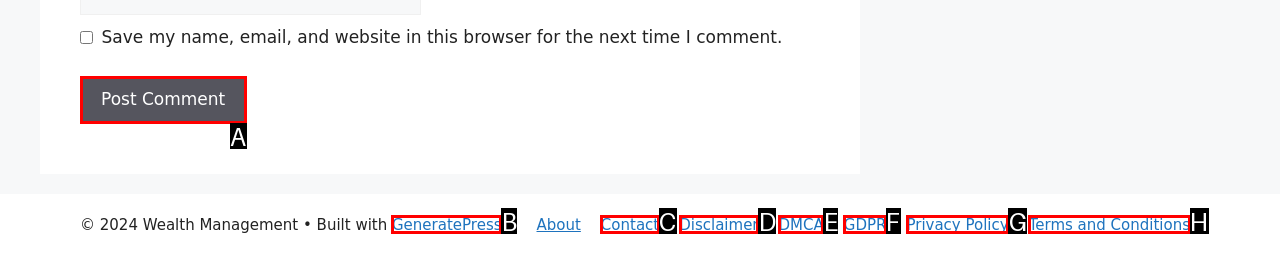From the provided options, which letter corresponds to the element described as: Privacy Policy
Answer with the letter only.

G